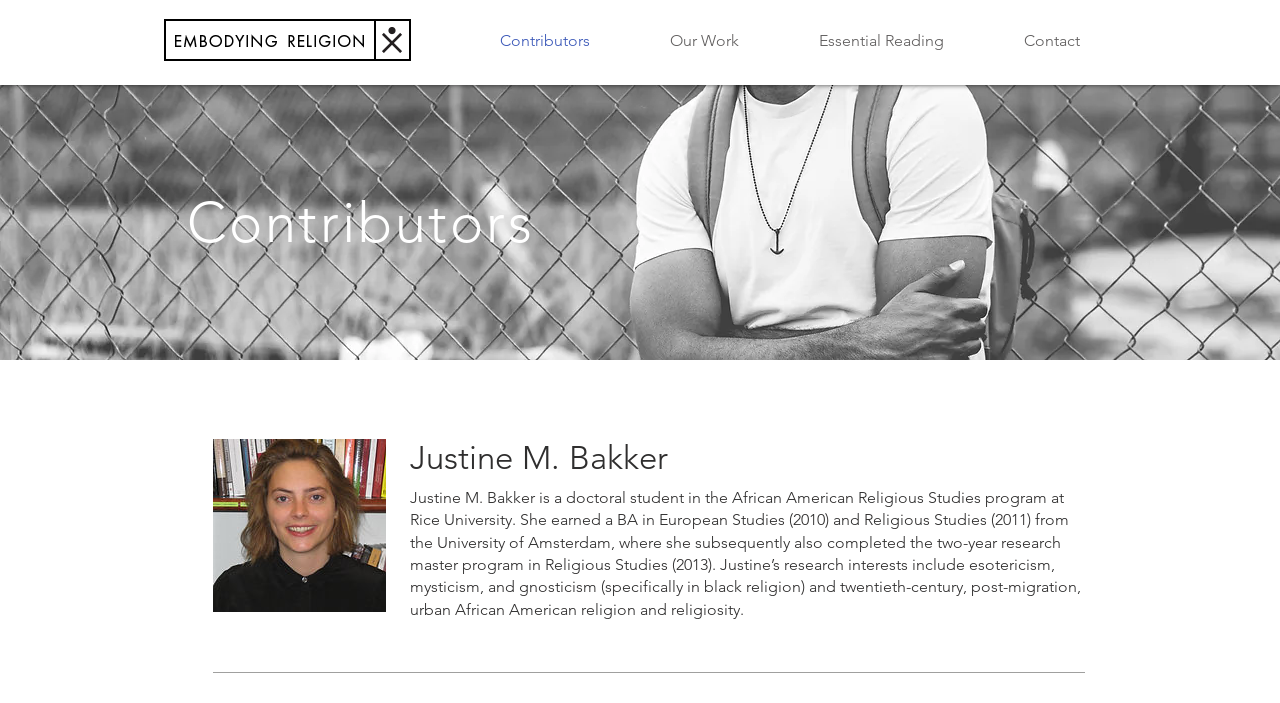Give a one-word or short phrase answer to the question: 
What is the name of the contributor?

Justine M. Bakker